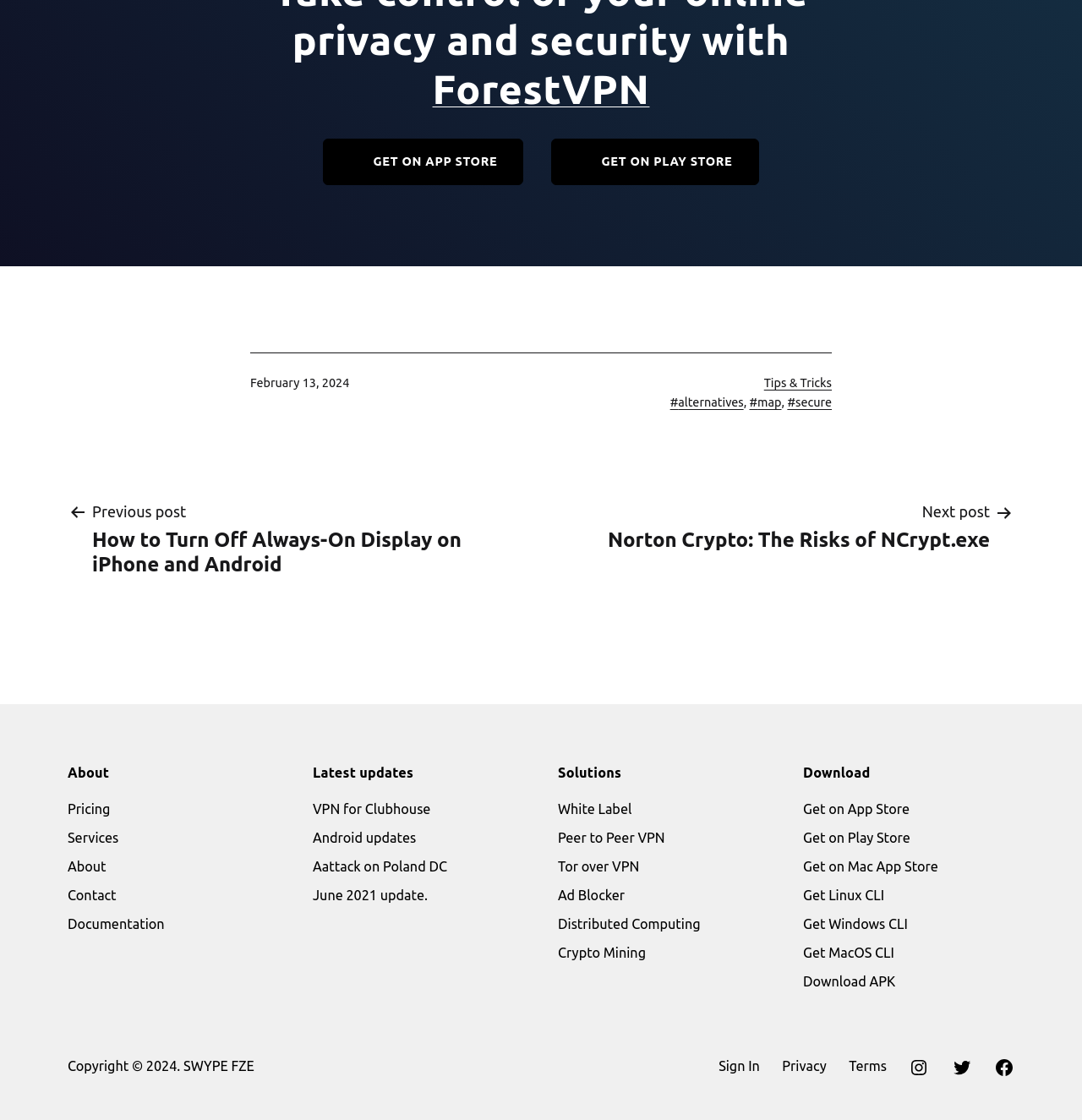Answer the following in one word or a short phrase: 
What are the categories of solutions offered?

White Label, Peer to Peer VPN, etc.